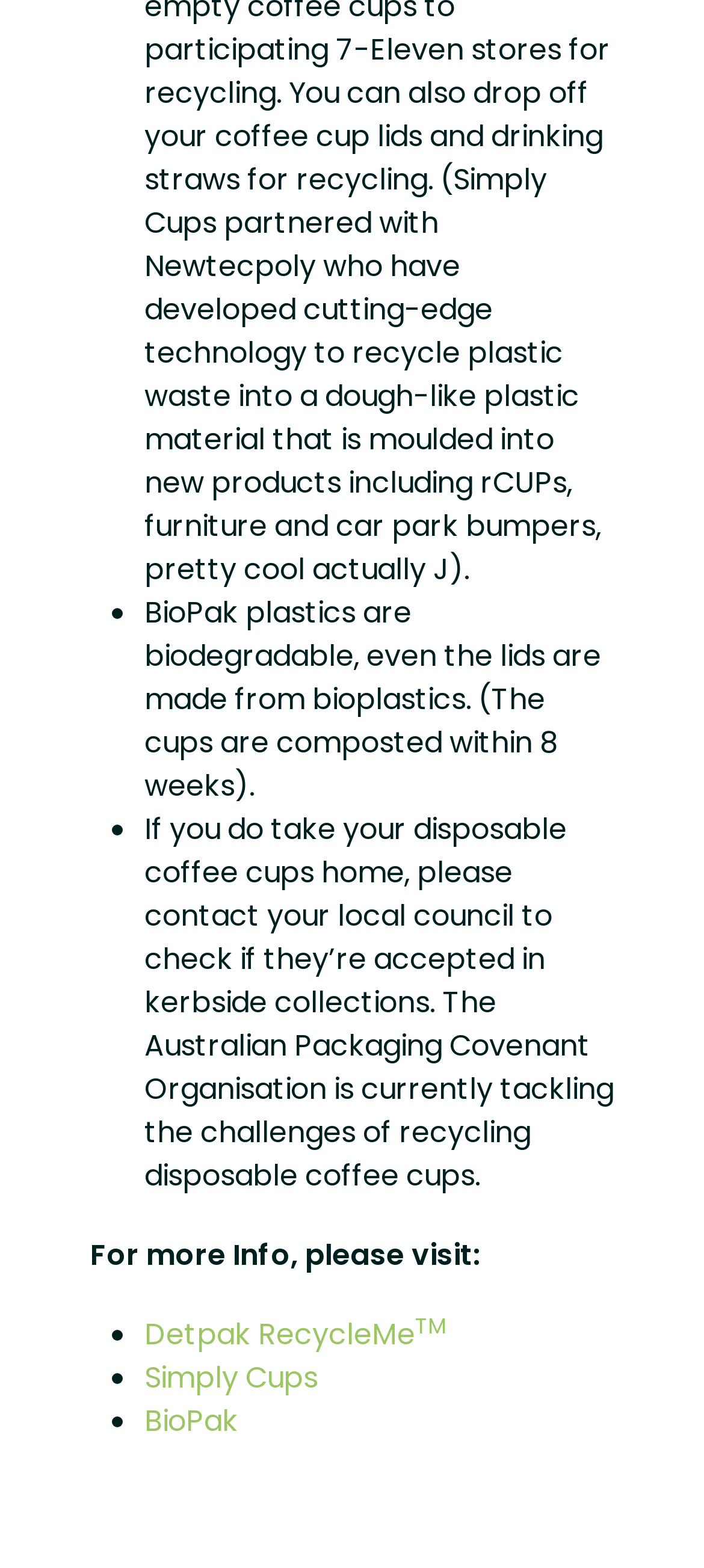What should you do with disposable coffee cups at home?
Can you offer a detailed and complete answer to this question?

The webpage suggests that if you take your disposable coffee cups home, you should contact your local council to check if they’re accepted in kerbside collections.